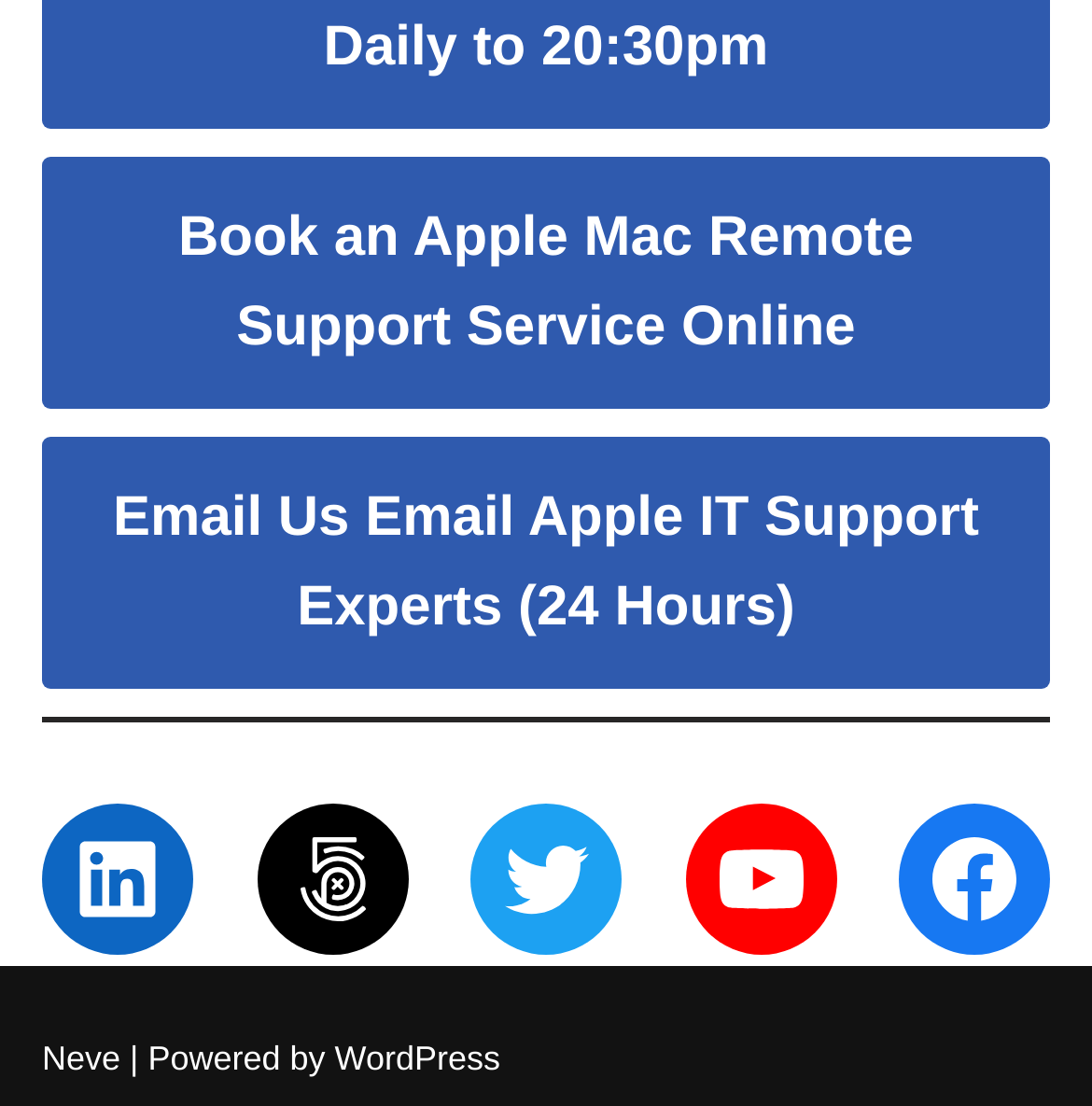Show me the bounding box coordinates of the clickable region to achieve the task as per the instruction: "Go to WordPress website".

[0.306, 0.938, 0.458, 0.974]